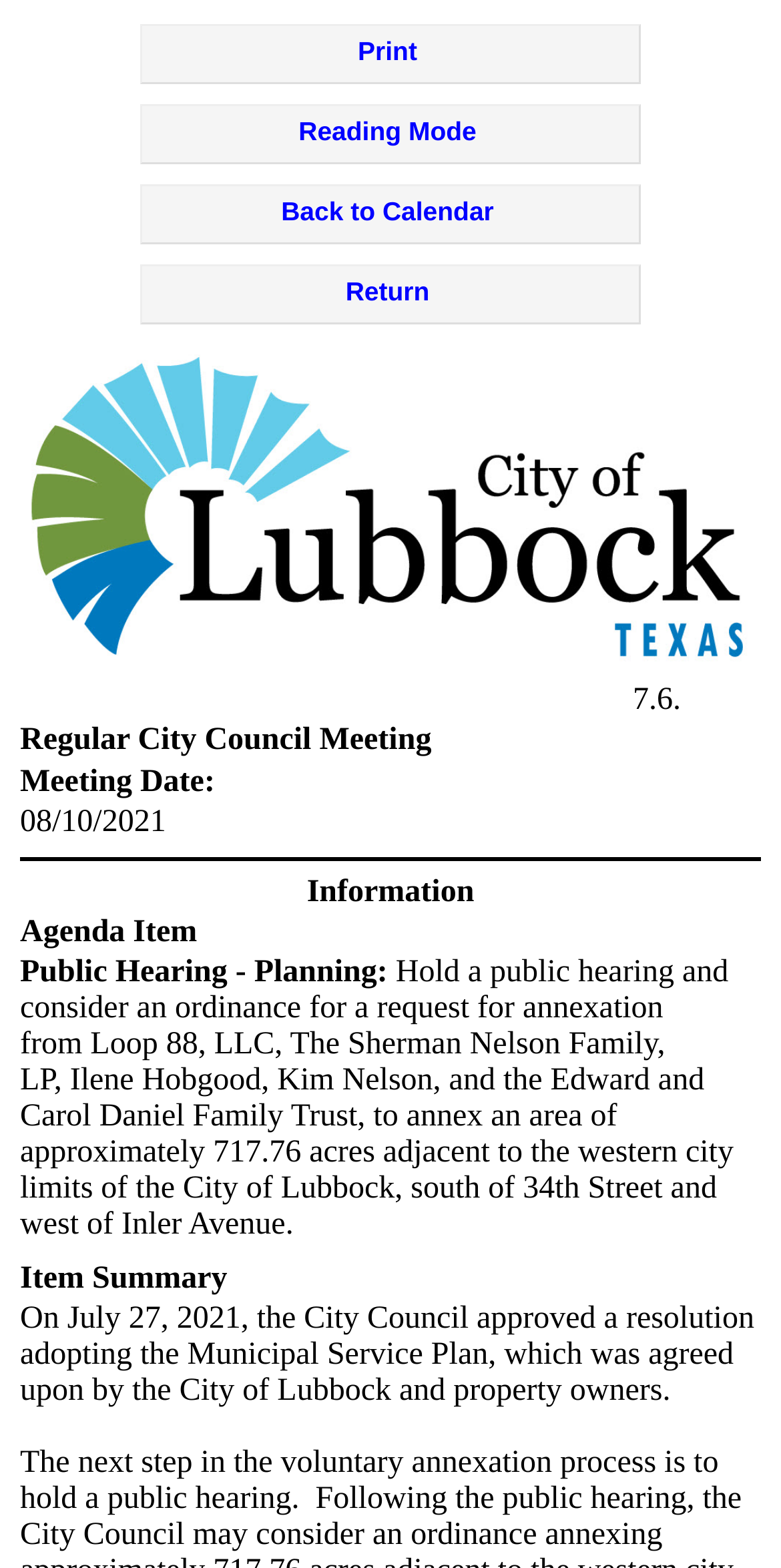What is the purpose of the public hearing?
Observe the image and answer the question with a one-word or short phrase response.

To consider an ordinance for a request for annexation